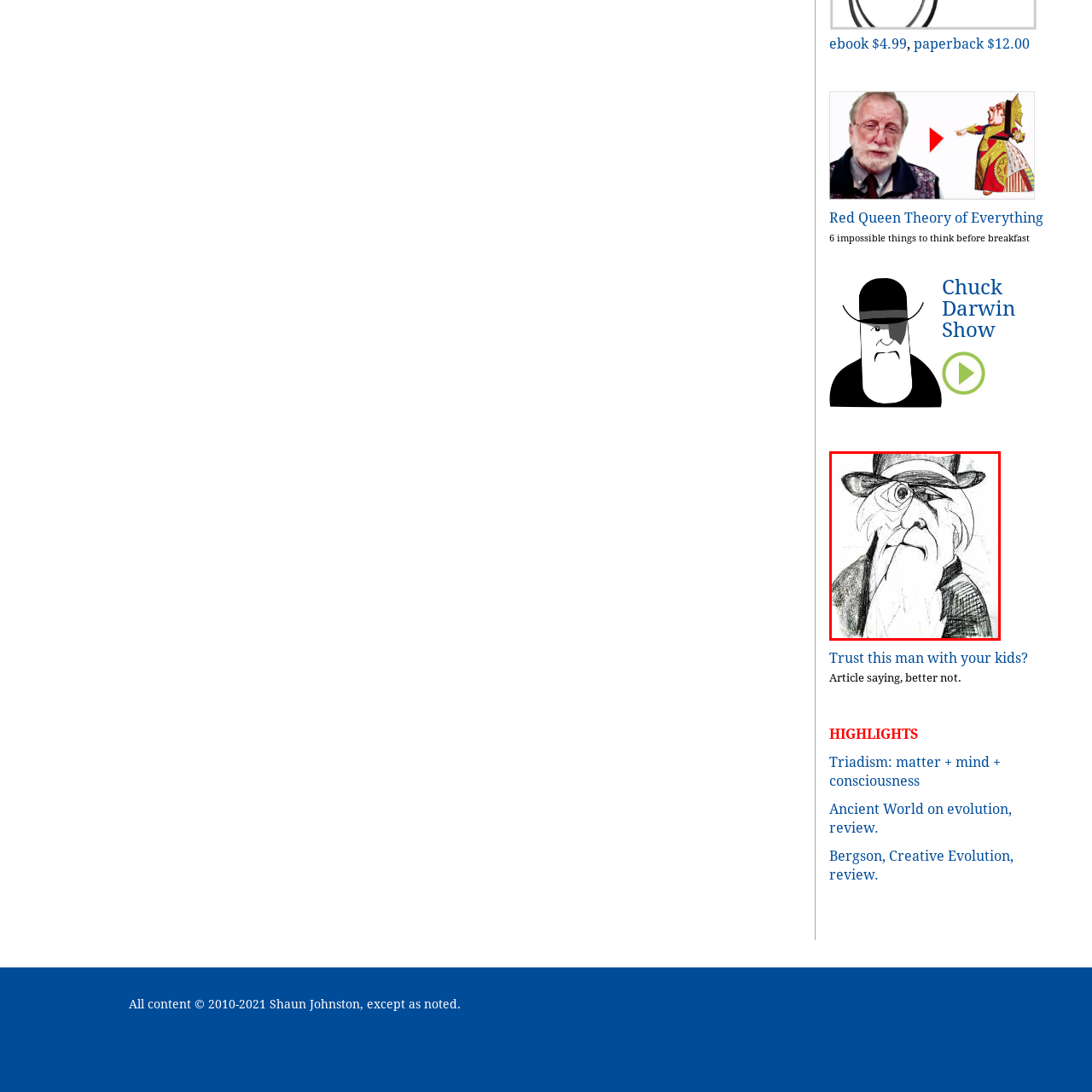Study the part of the image enclosed in the turquoise frame and answer the following question with detailed information derived from the image: 
How many eyes does the man have?

The caption specifically mentions an 'oversized eye in the center of his forehead', implying that the man has only one eye, albeit an unusual one.